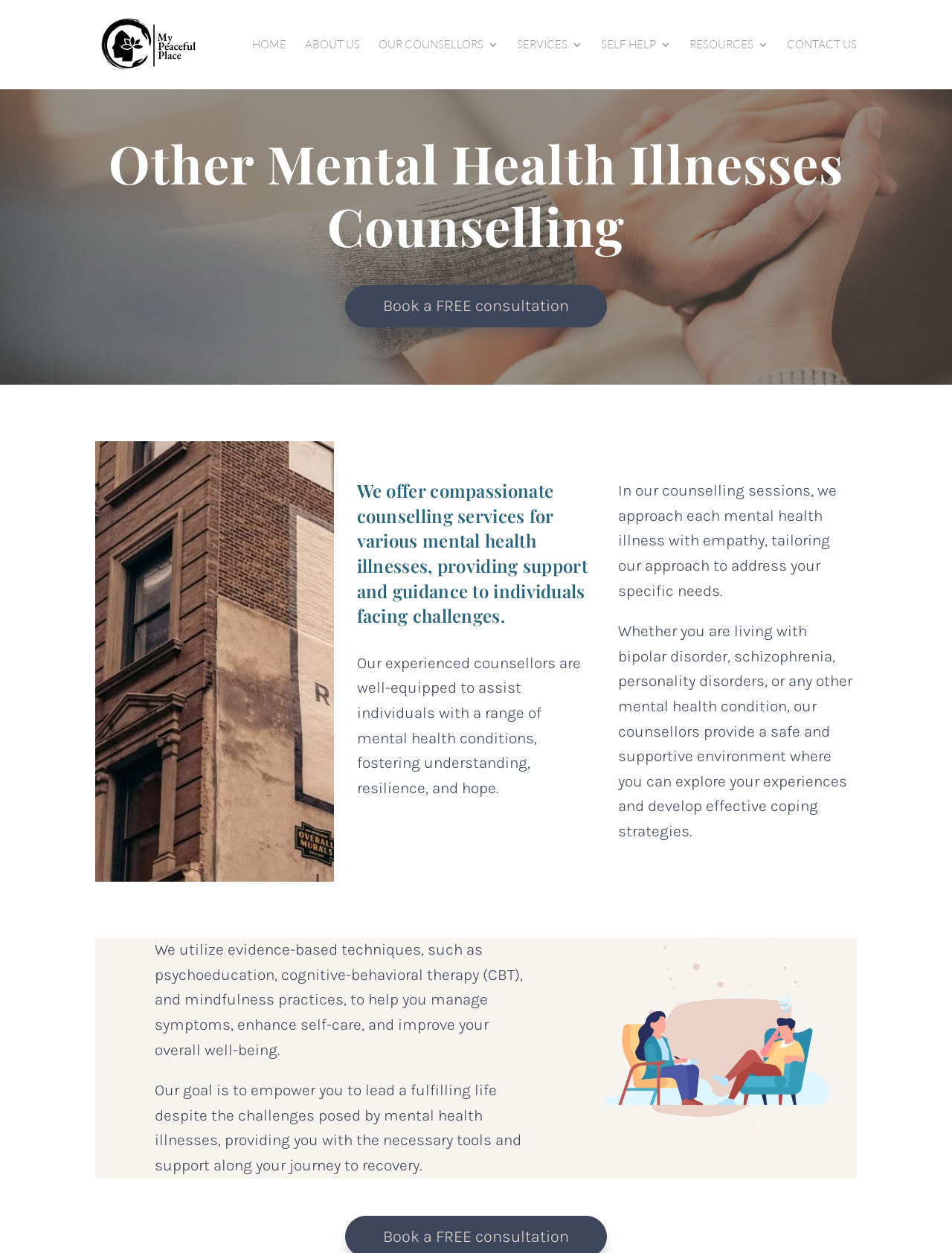Use a single word or phrase to answer the question: 
What is the goal of the counselling services?

To empower individuals